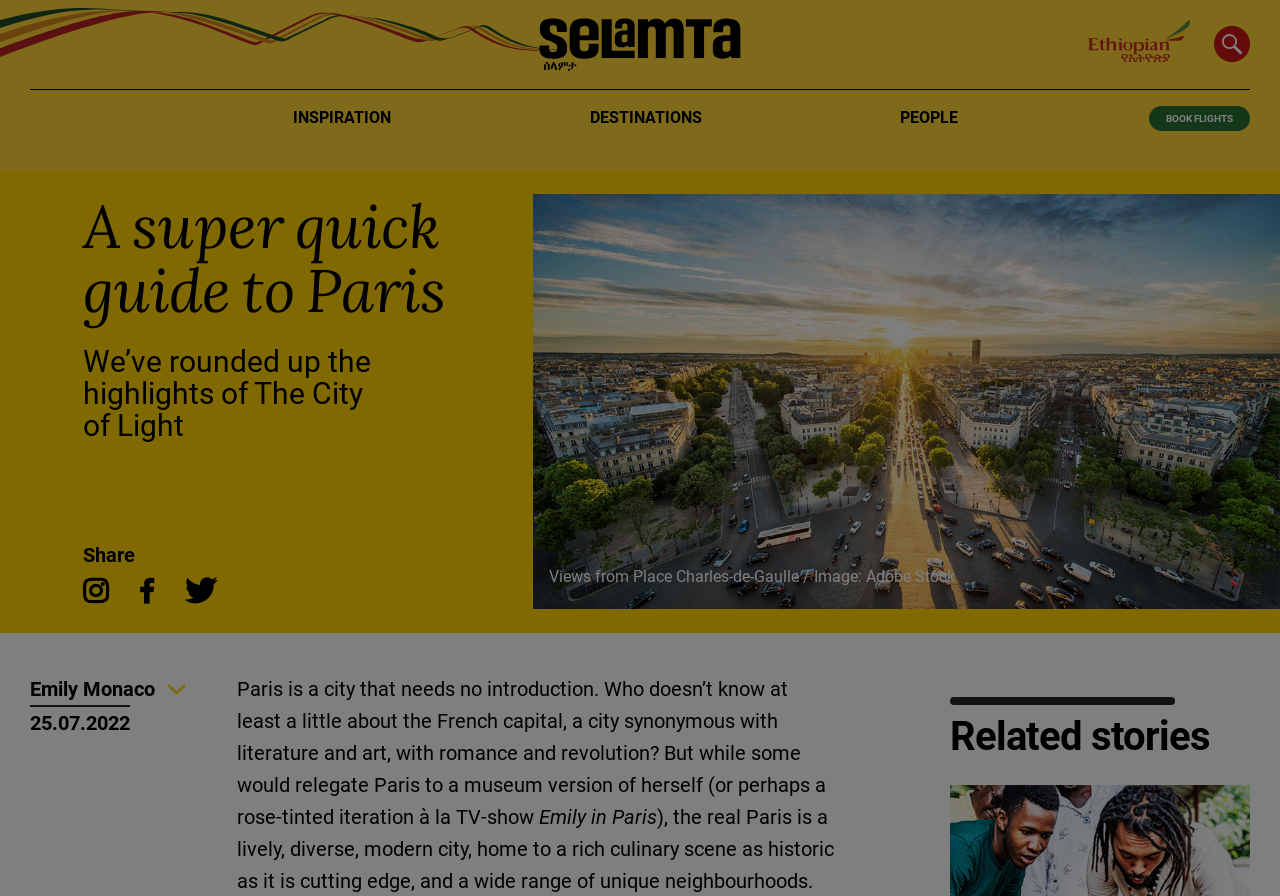How many social media sharing links are available?
Using the image as a reference, answer the question with a short word or phrase.

3